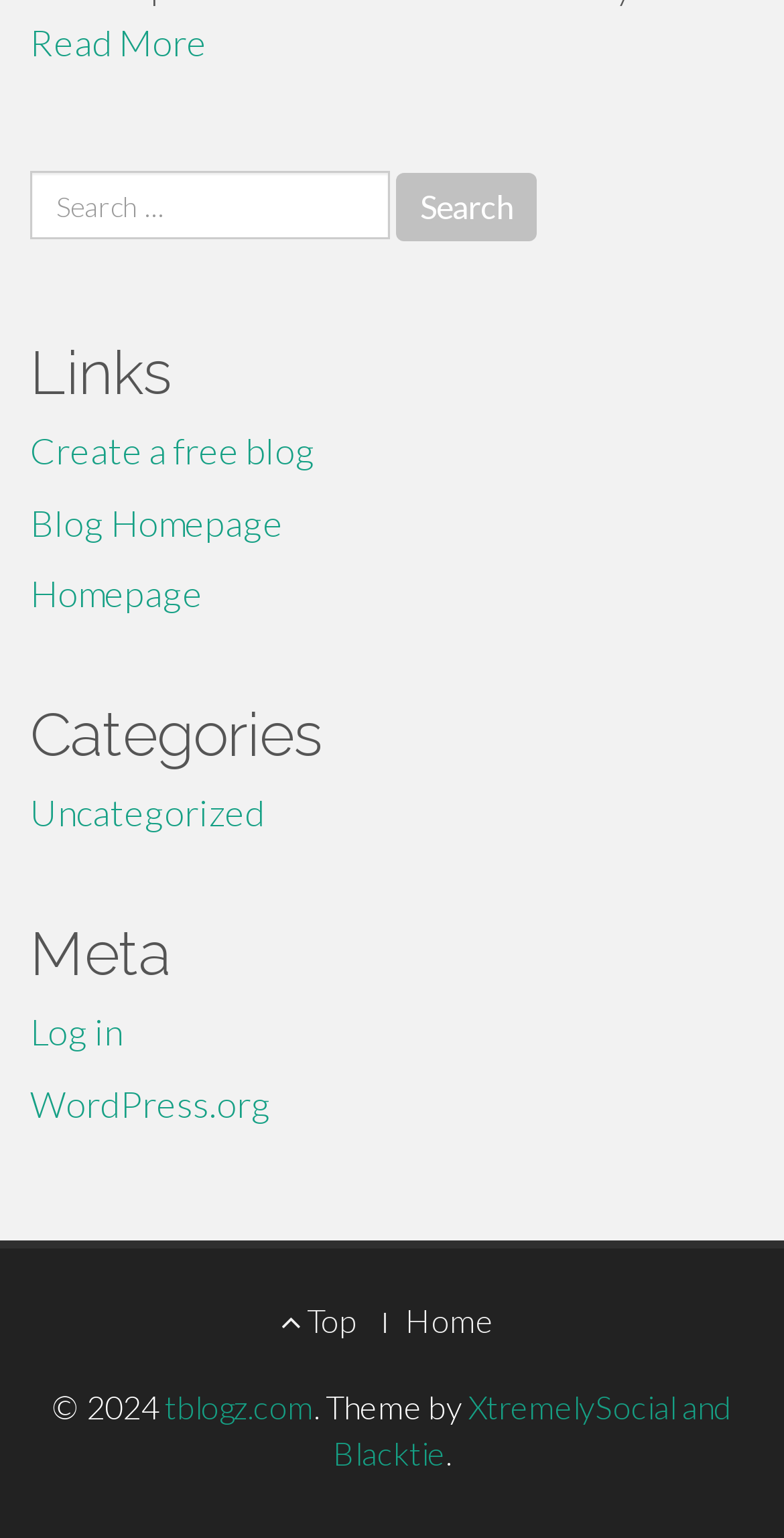Could you locate the bounding box coordinates for the section that should be clicked to accomplish this task: "Go to top".

[0.358, 0.846, 0.455, 0.871]